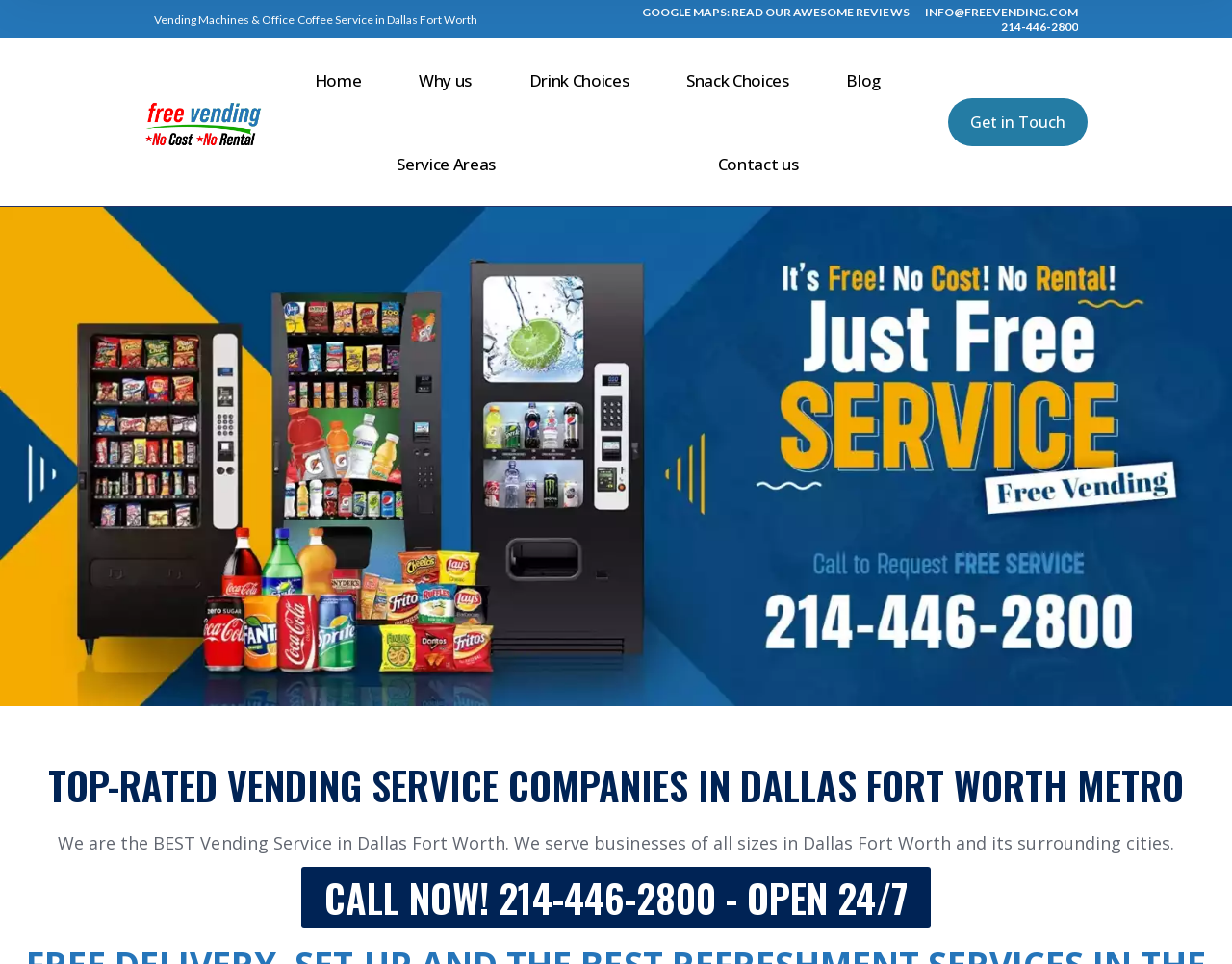Please find the bounding box coordinates of the section that needs to be clicked to achieve this instruction: "Contact us via email".

[0.75, 0.005, 0.875, 0.02]